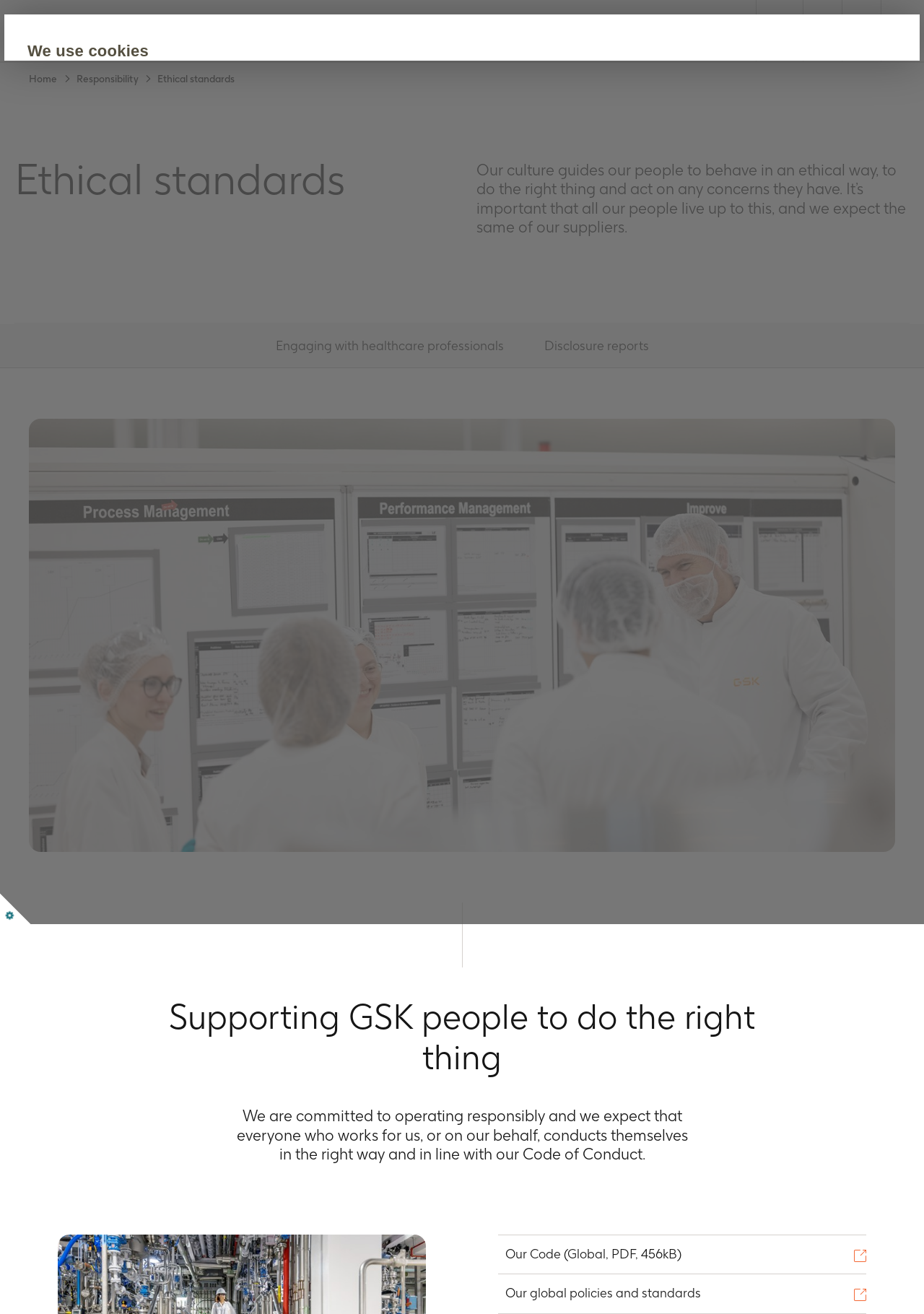What is the purpose of GSK's Code of Conduct?
Based on the visual details in the image, please answer the question thoroughly.

According to the webpage, GSK's Code of Conduct is in place to ensure that everyone who works for them, or on their behalf, conducts themselves in the right way. This is stated in the static text on the webpage that says 'We are committed to operating responsibly and we expect that everyone who works for us, or on our behalf, conducts themselves in the right way and in line with our Code of Conduct.'